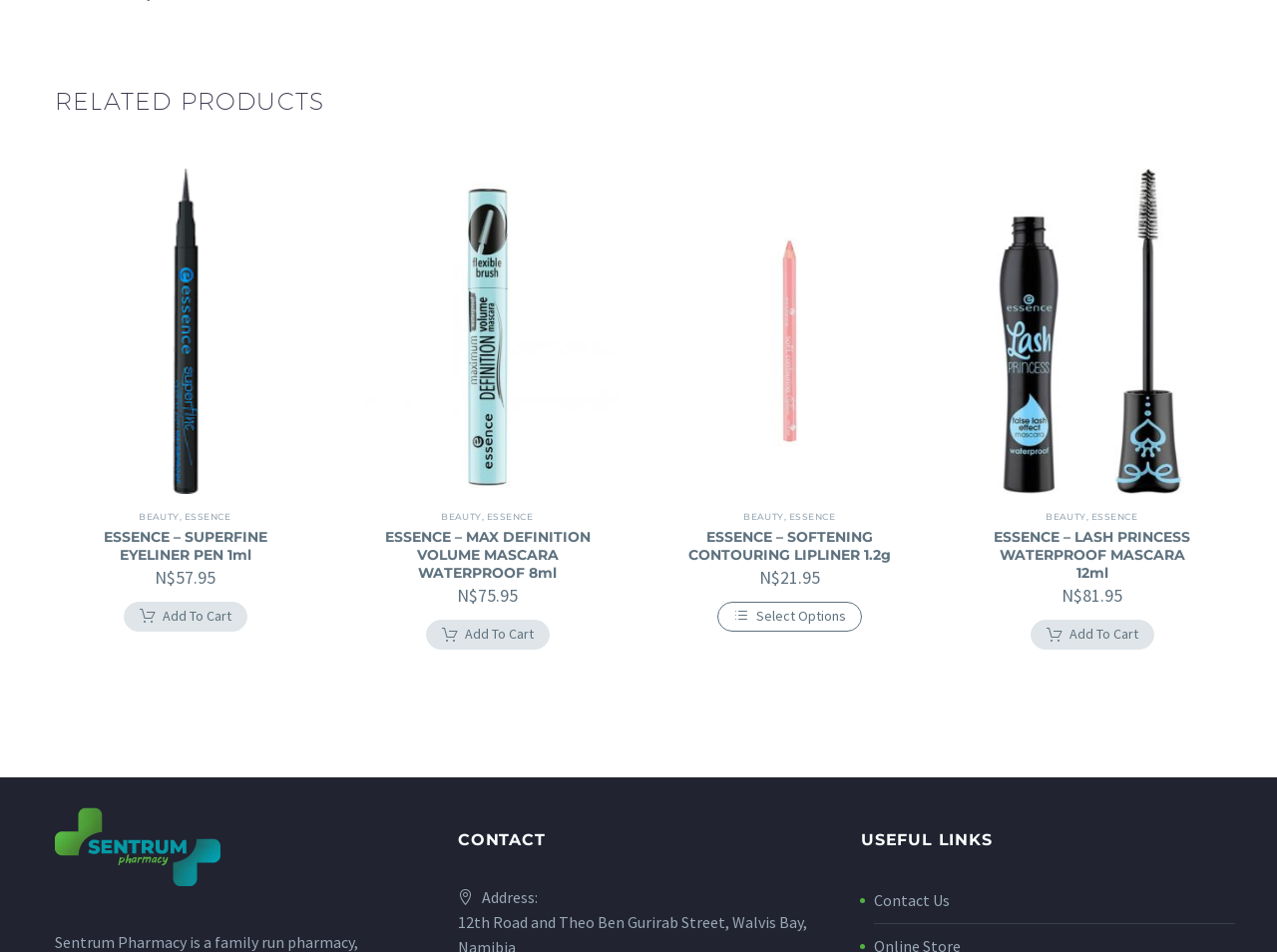Analyze the image and give a detailed response to the question:
What category do all the listed products belong to?

I noticed that all the listed products have a category link 'BEAUTY' next to their names, indicating that they all belong to the BEAUTY category.